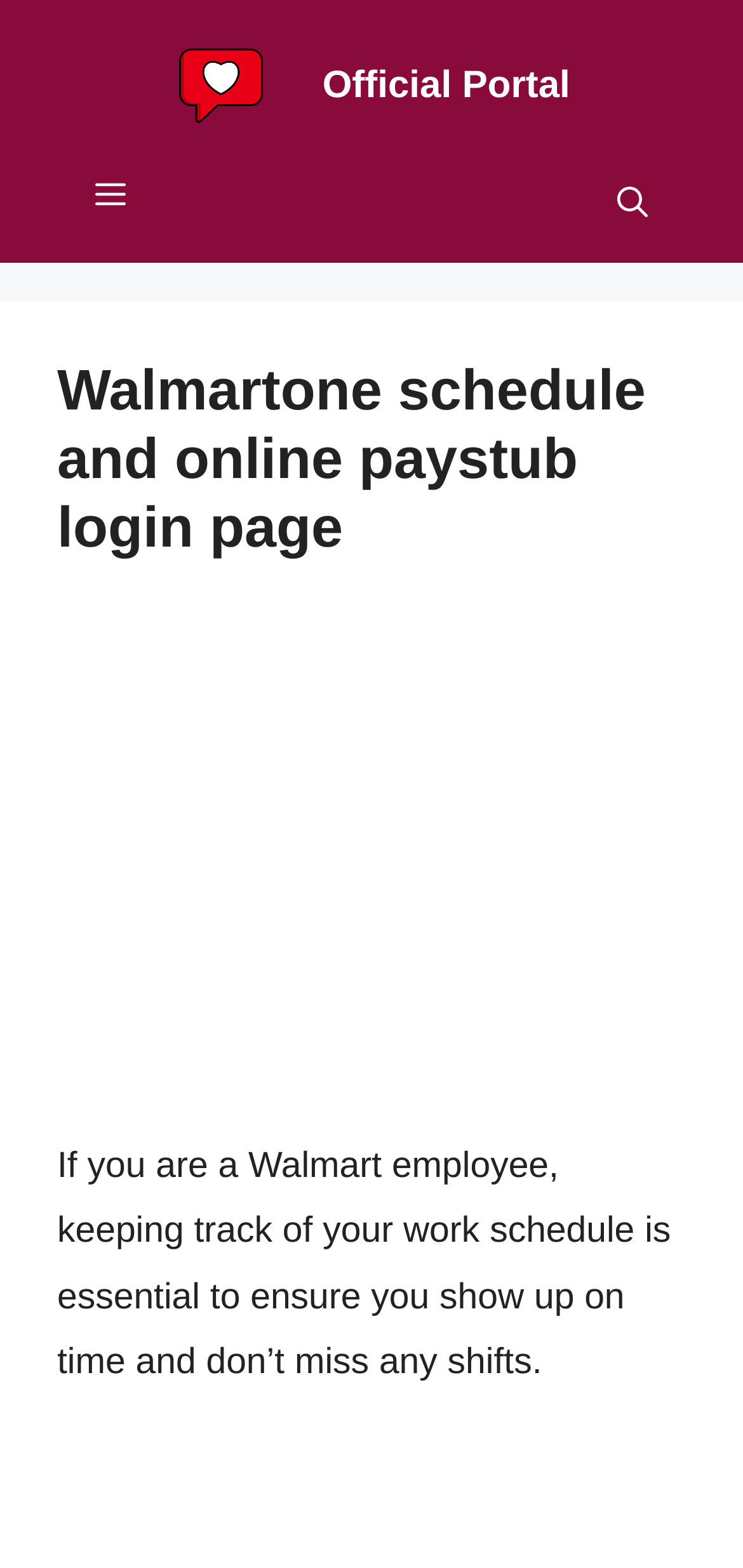What is the purpose of this webpage? Using the information from the screenshot, answer with a single word or phrase.

Walmart employee schedule and paystub access